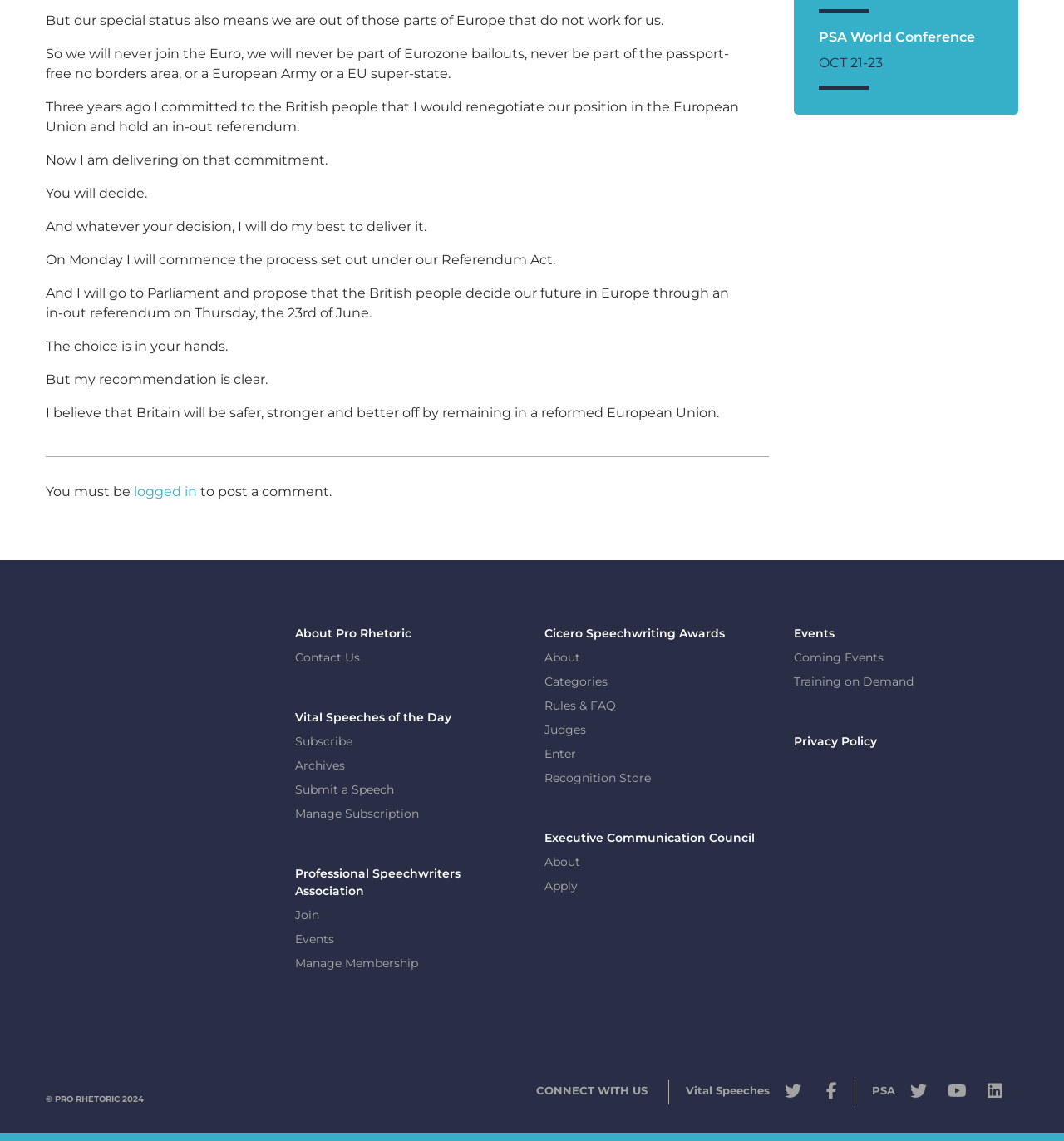Determine the bounding box coordinates of the clickable region to carry out the instruction: "go to 'PSA World Conference'".

[0.77, 0.026, 0.916, 0.04]